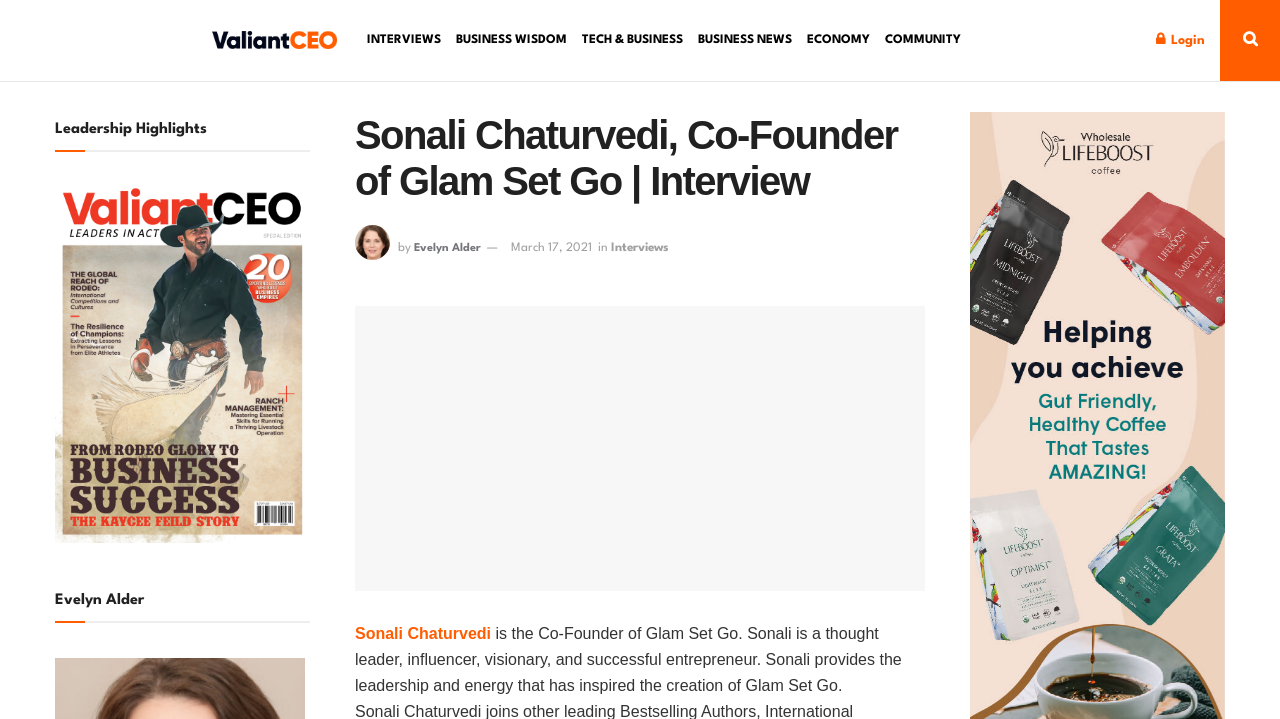Please specify the bounding box coordinates of the clickable region to carry out the following instruction: "Login to the website". The coordinates should be four float numbers between 0 and 1, in the format [left, top, right, bottom].

[0.903, 0.0, 0.941, 0.113]